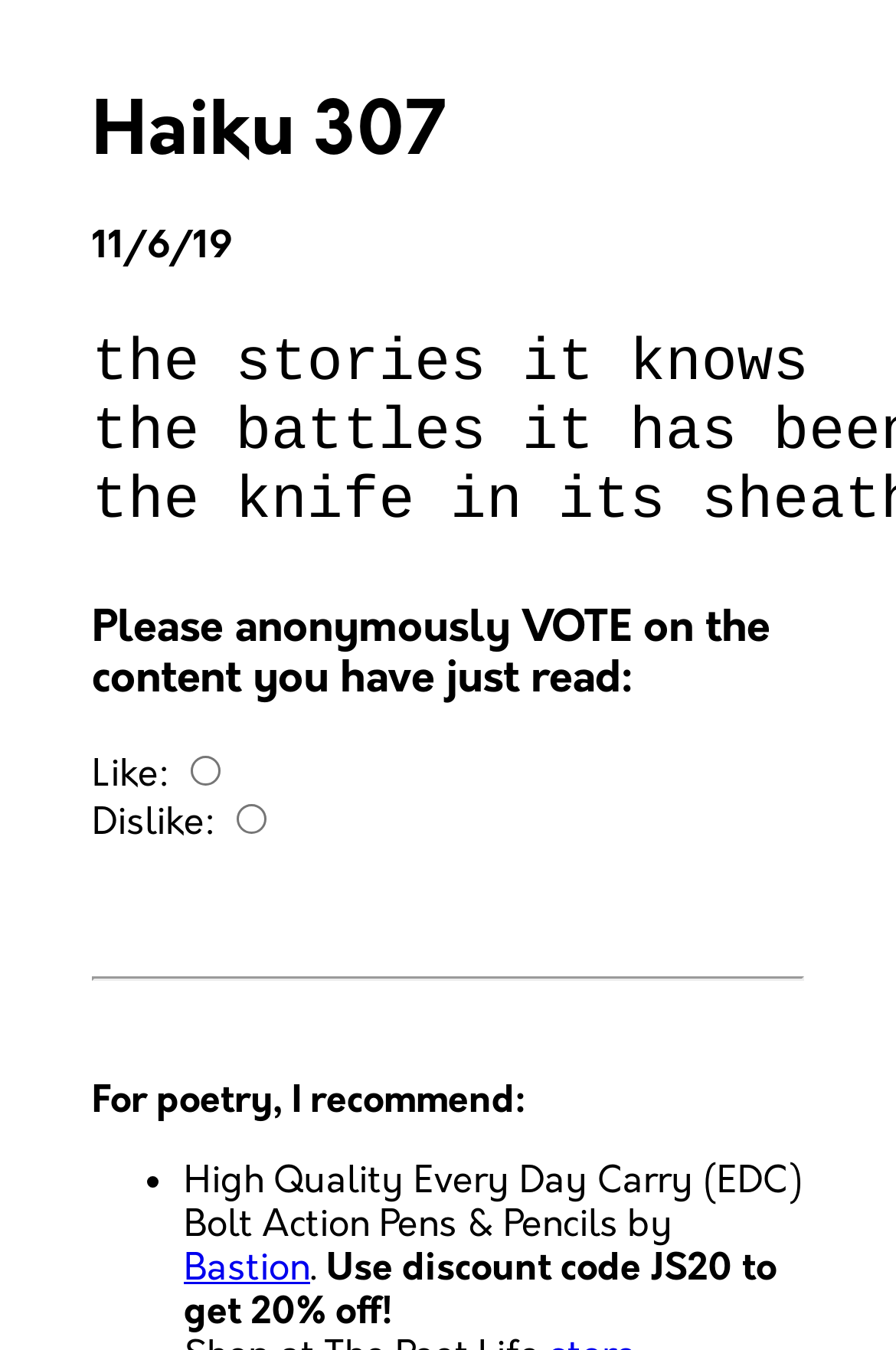What is the purpose of the separator element?
From the image, respond with a single word or phrase.

To separate content